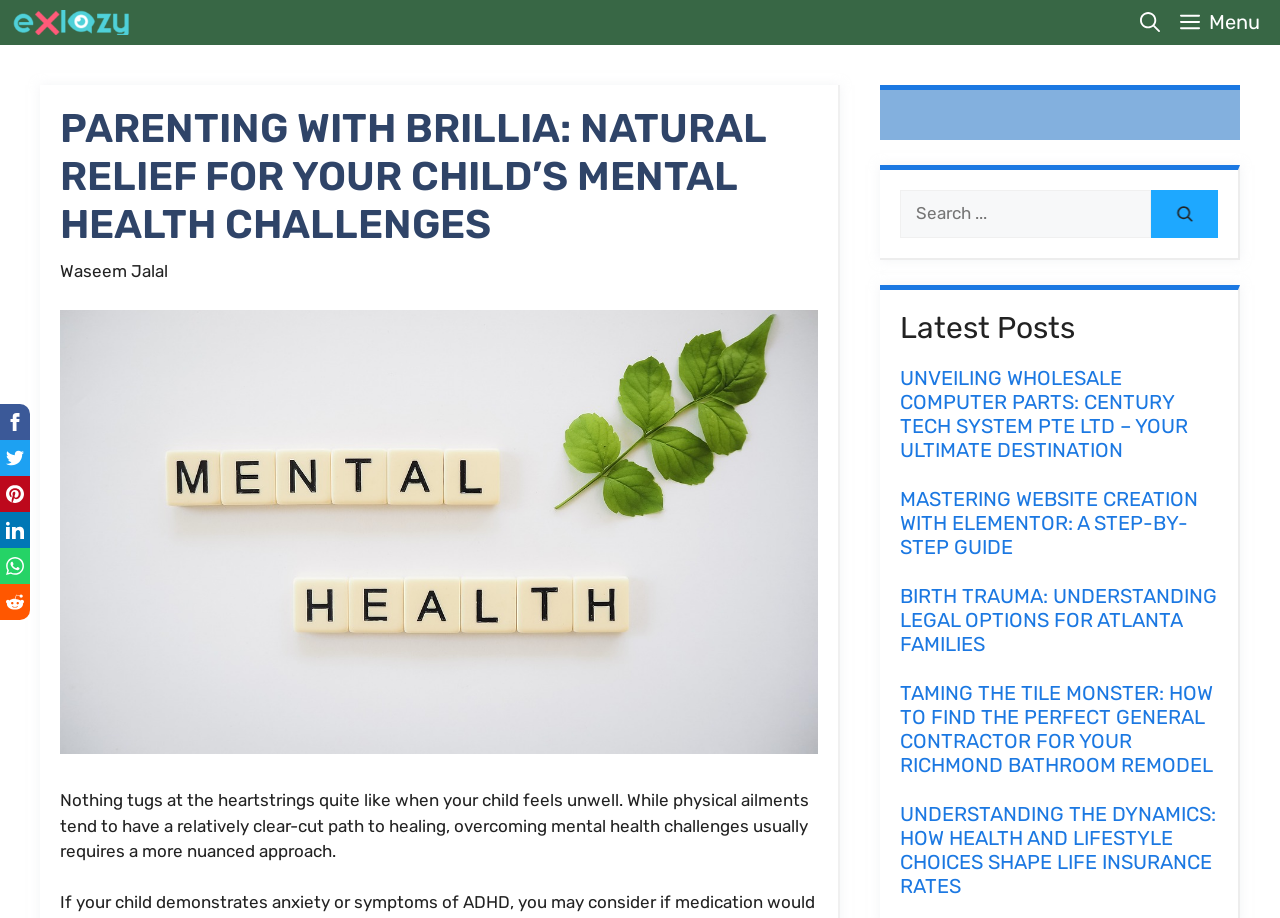Please find the bounding box coordinates of the element that must be clicked to perform the given instruction: "Search for something". The coordinates should be four float numbers from 0 to 1, i.e., [left, top, right, bottom].

[0.703, 0.207, 0.952, 0.259]